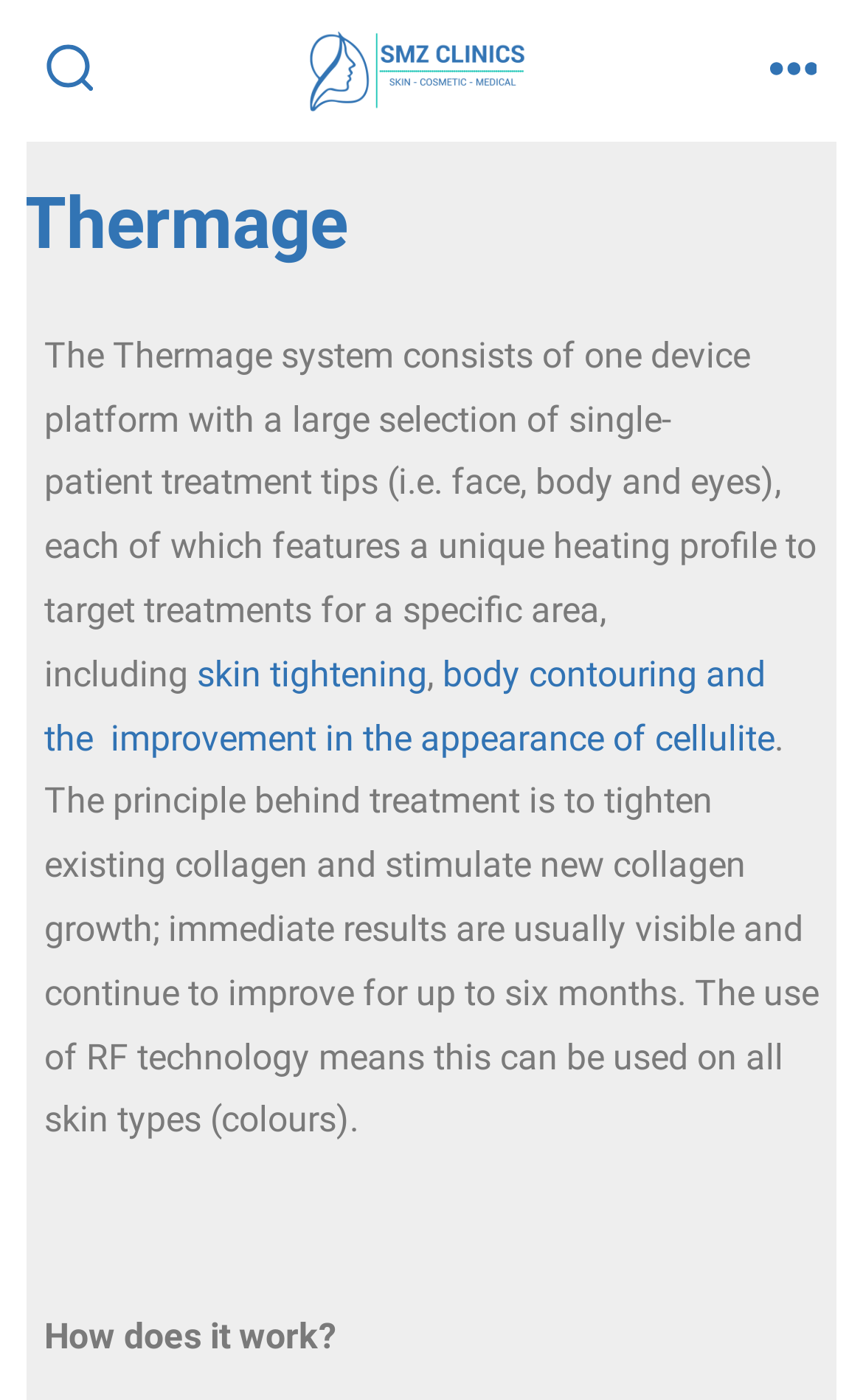Provide the bounding box coordinates for the UI element described in this sentence: "alt="SMZ Clinics"". The coordinates should be four float values between 0 and 1, i.e., [left, top, right, bottom].

[0.359, 0.033, 0.615, 0.063]